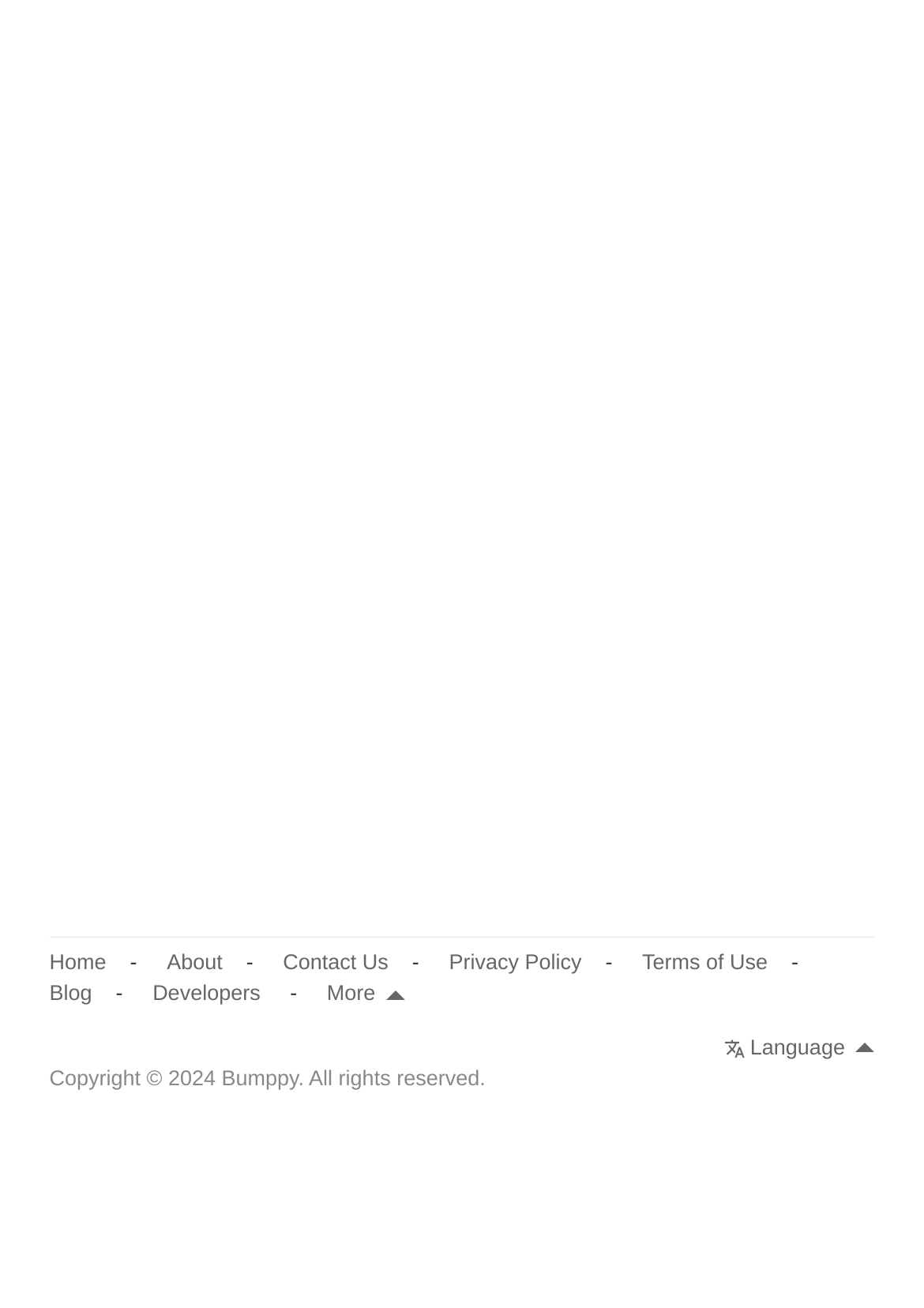Determine the bounding box coordinates of the element that should be clicked to execute the following command: "Go to Home page".

[0.053, 0.727, 0.115, 0.745]